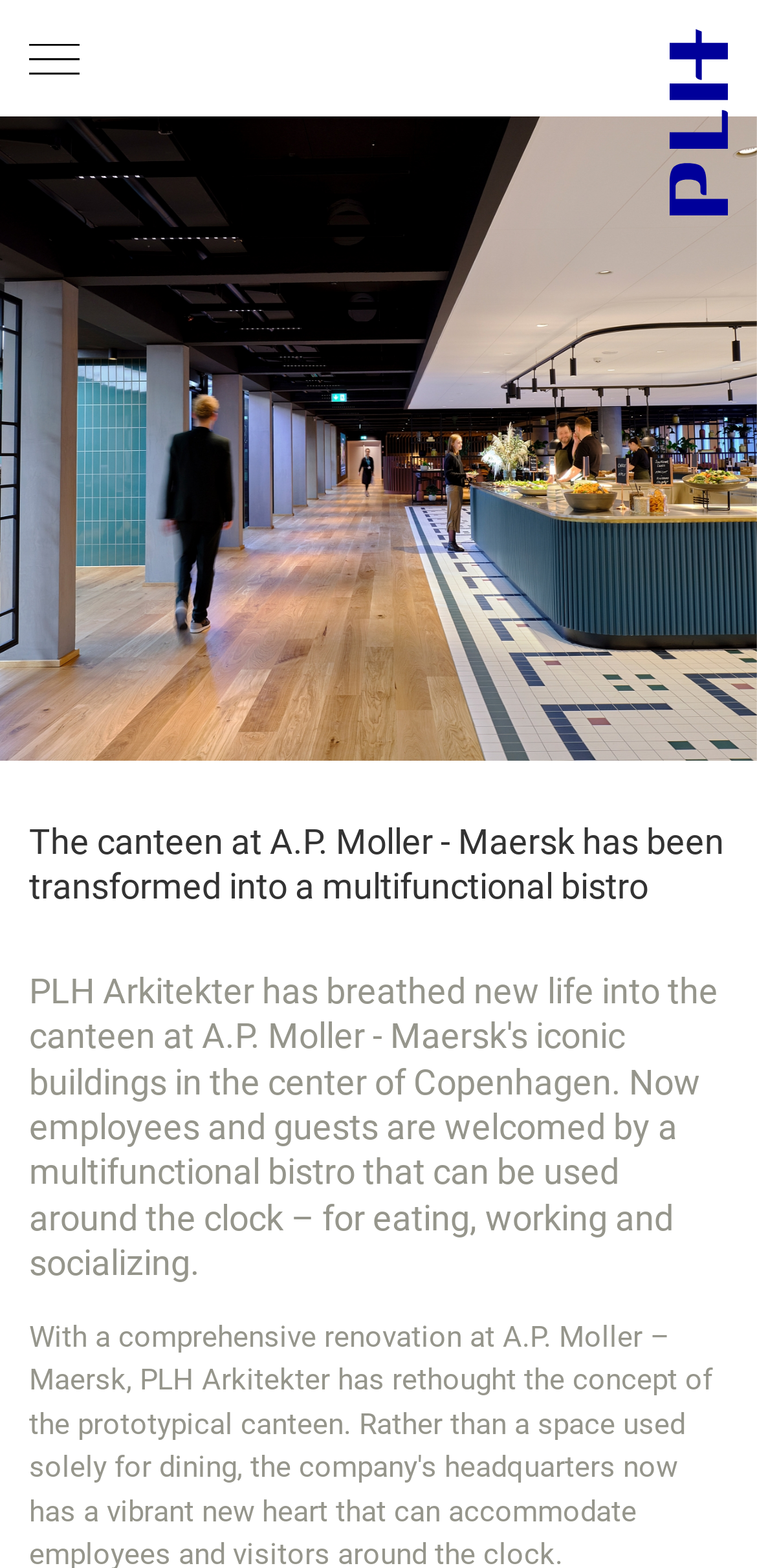Please find the bounding box coordinates of the element that you should click to achieve the following instruction: "Open PLH's Instagram page". The coordinates should be presented as four float numbers between 0 and 1: [left, top, right, bottom].

[0.038, 0.759, 0.115, 0.803]